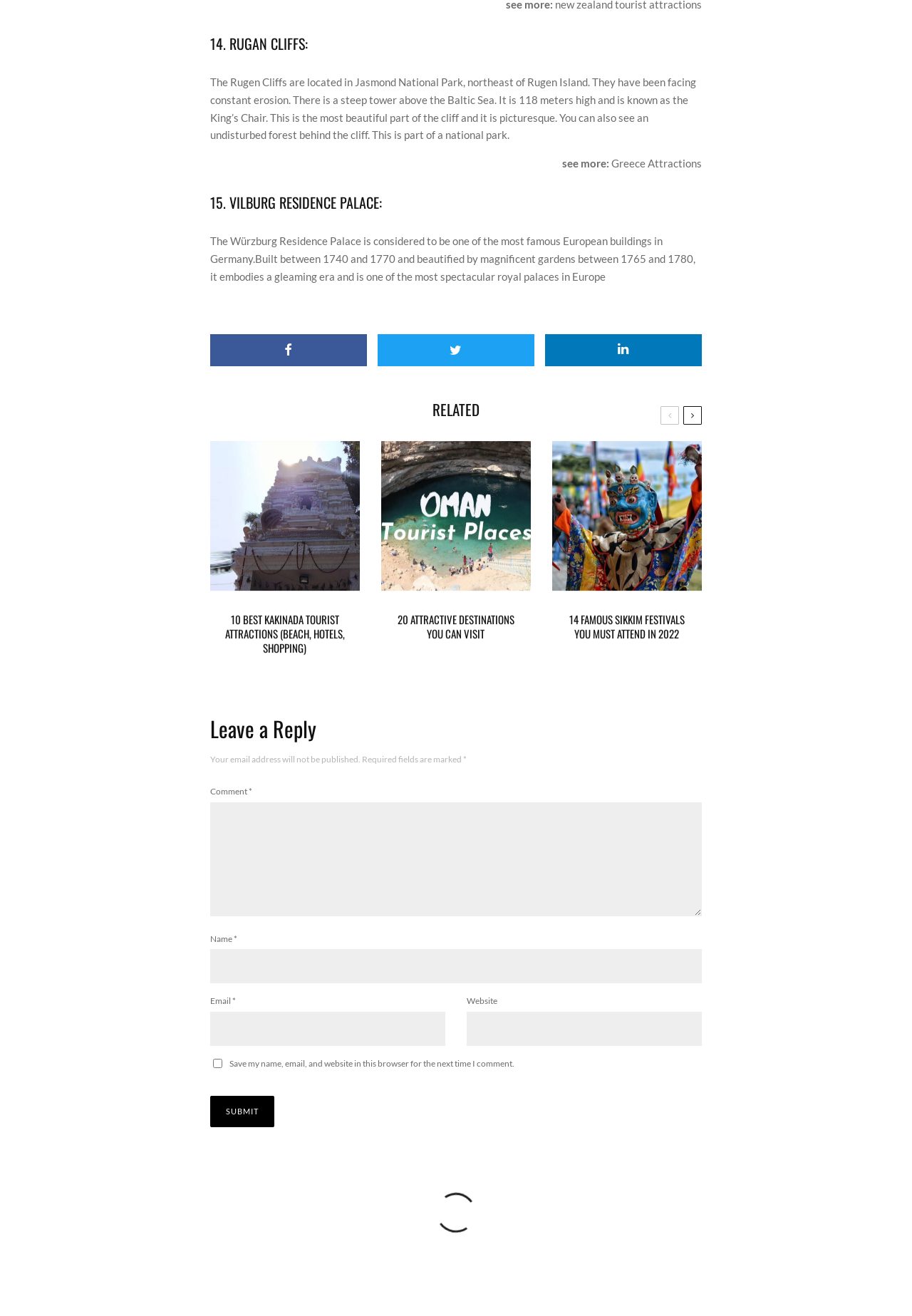Locate the bounding box coordinates of the clickable region to complete the following instruction: "Read about 'RUGAN CLIFFS'."

[0.23, 0.026, 0.77, 0.039]